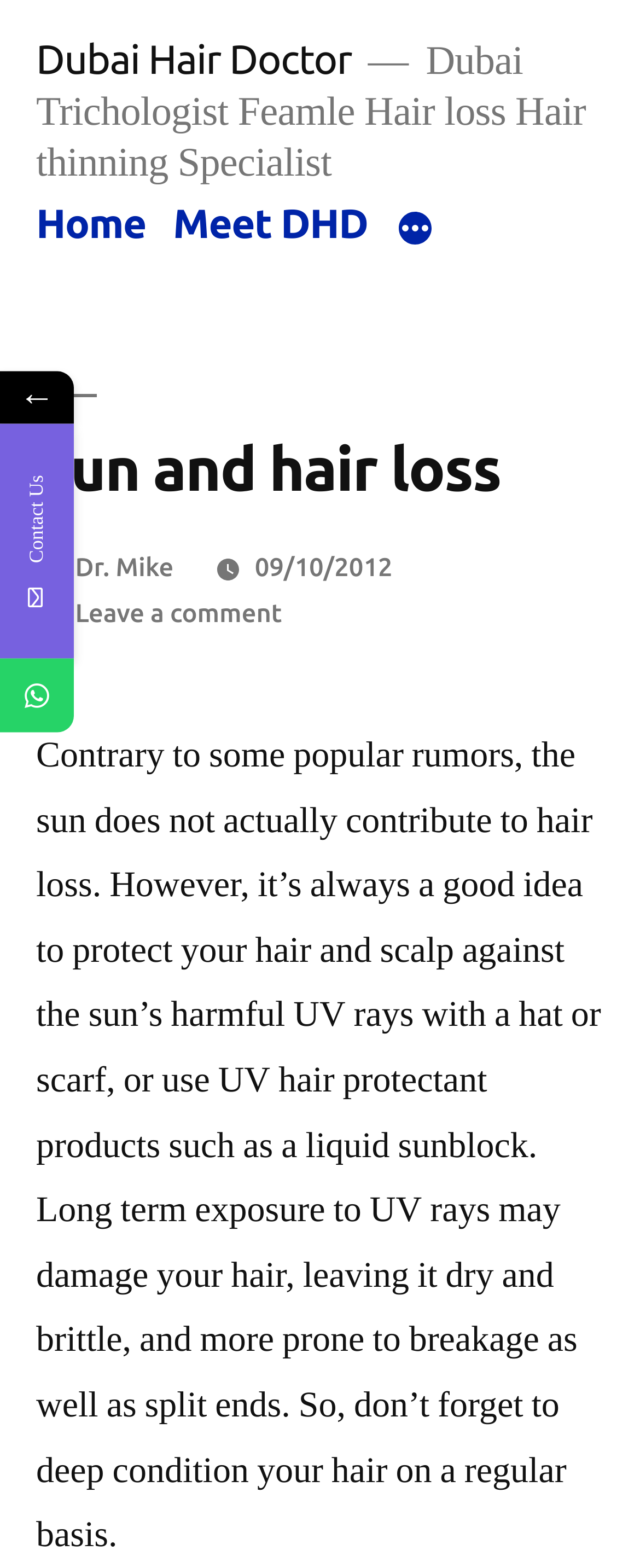Find the bounding box of the UI element described as follows: "Home".

[0.056, 0.128, 0.228, 0.157]